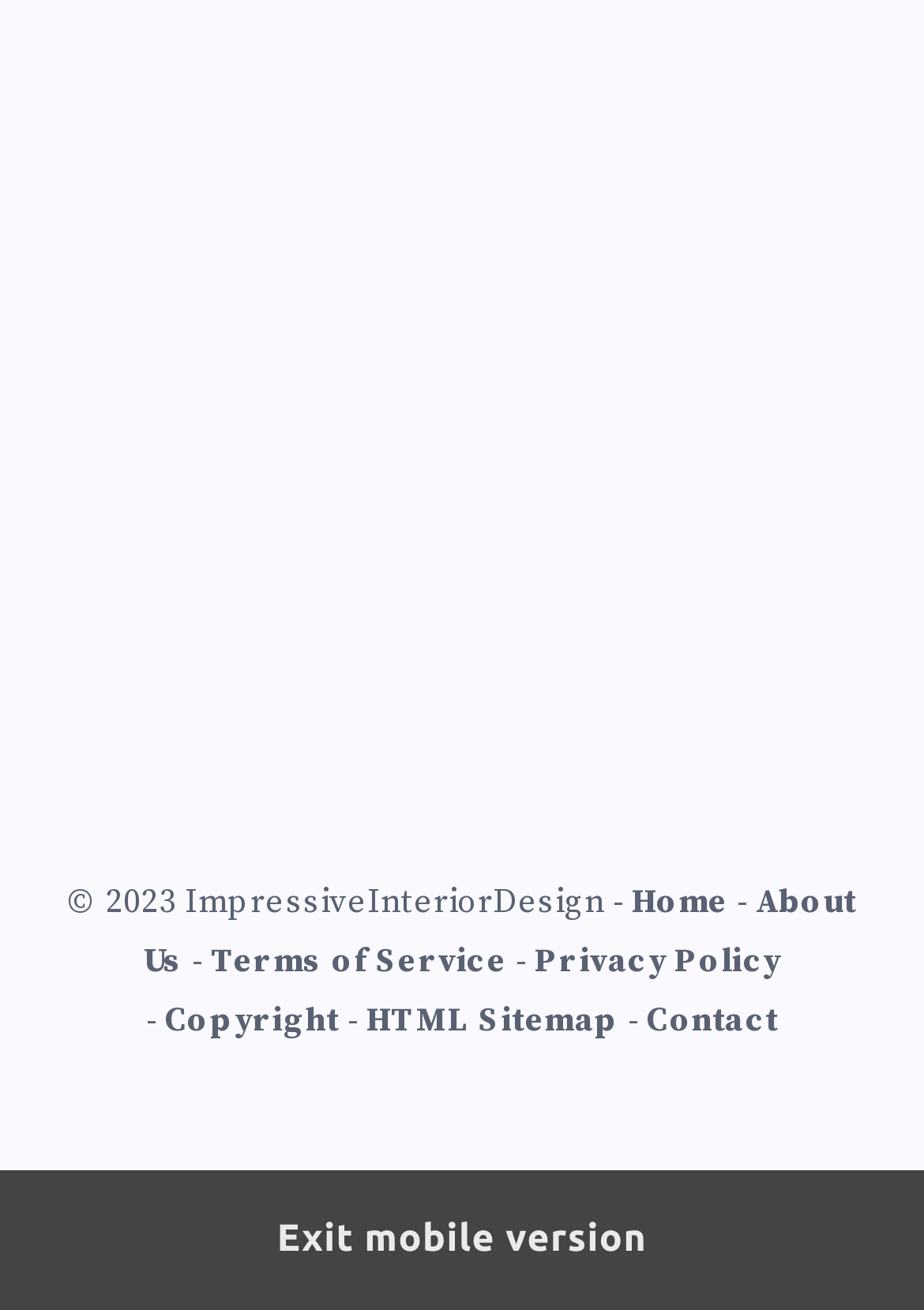How many main links are there in the footer?
Based on the image, answer the question with a single word or brief phrase.

7